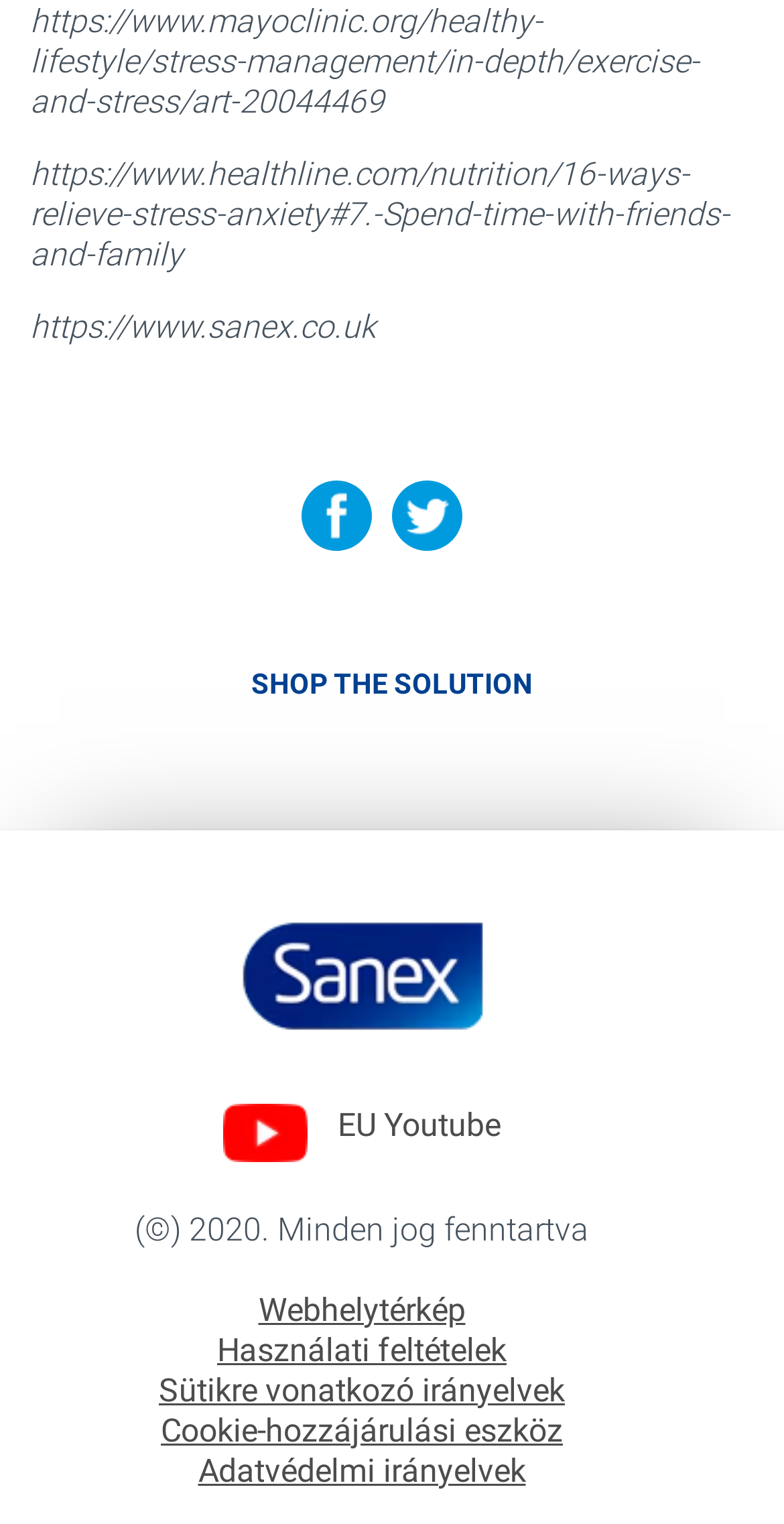Determine the bounding box coordinates of the section I need to click to execute the following instruction: "Visit the YouTube channel". Provide the coordinates as four float numbers between 0 and 1, i.e., [left, top, right, bottom].

[0.431, 0.725, 0.638, 0.75]